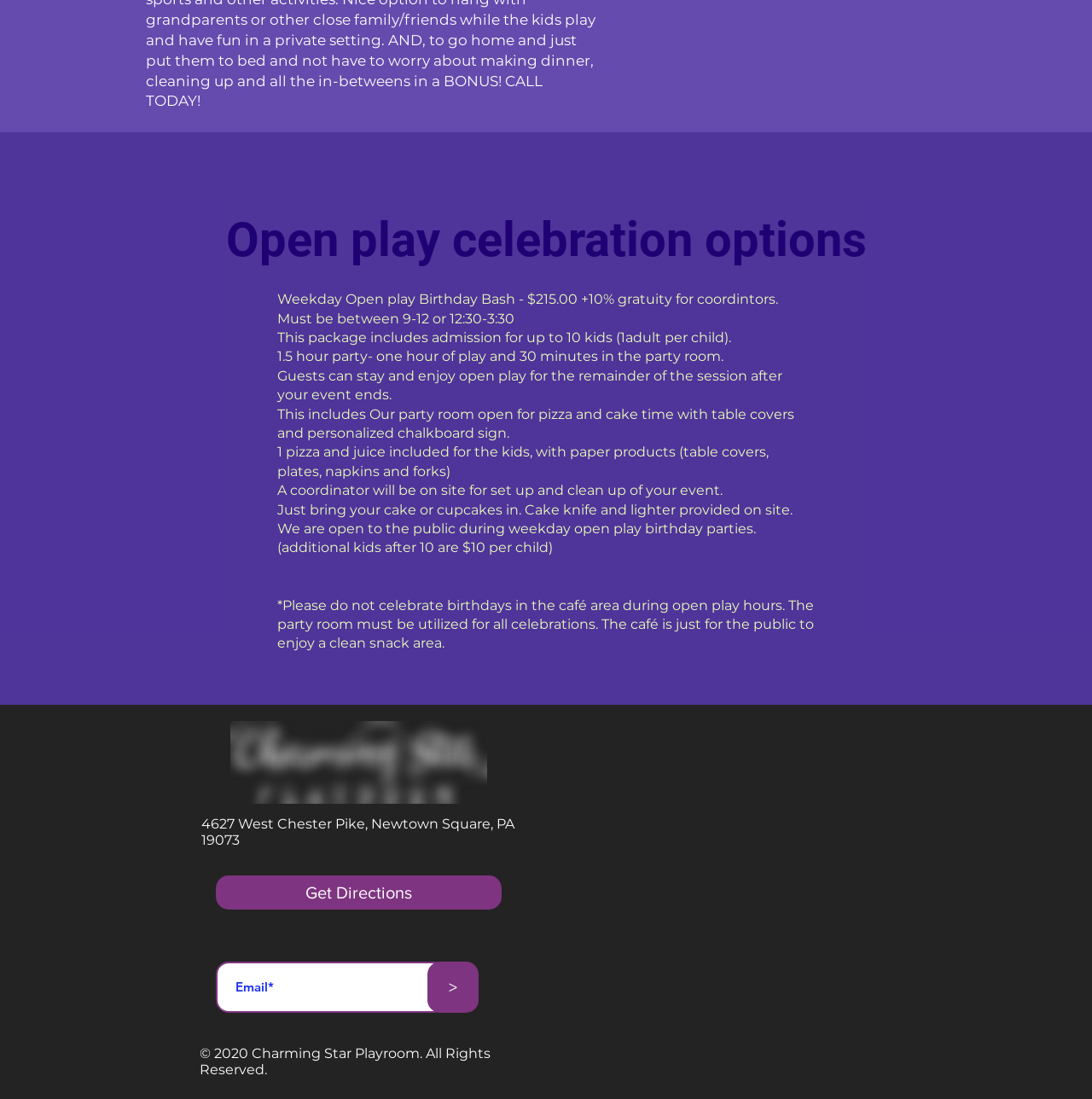How many kids are included in the birthday package?
Please respond to the question with a detailed and thorough explanation.

According to the StaticText element with the text 'This package includes admission for up to 10 kids (1adult per child).', the birthday package includes admission for up to 10 kids.